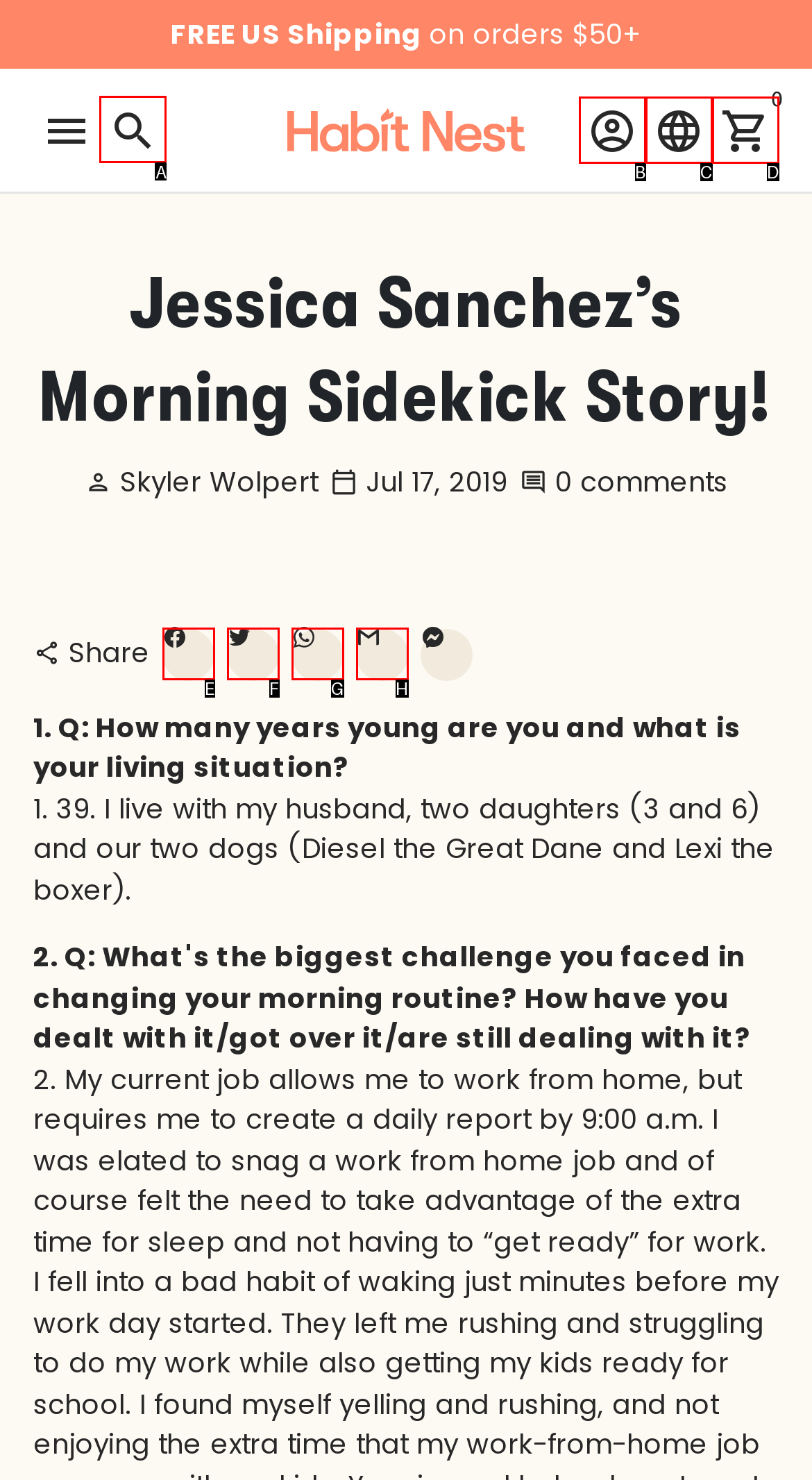Select the right option to accomplish this task: Click on the 'Search' link. Reply with the letter corresponding to the correct UI element.

A